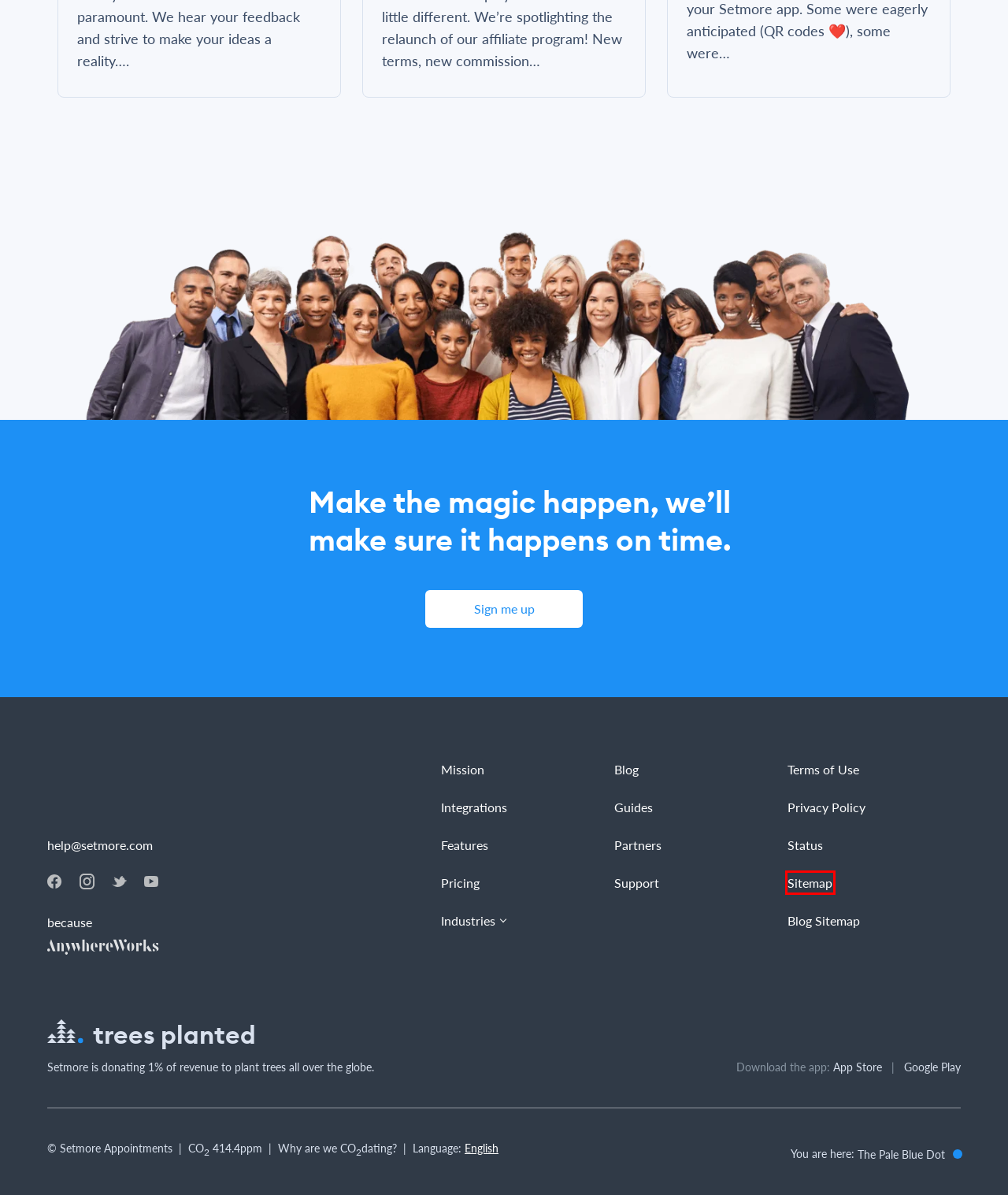You are provided with a screenshot of a webpage that has a red bounding box highlighting a UI element. Choose the most accurate webpage description that matches the new webpage after clicking the highlighted element. Here are your choices:
A. Blue Dot | Let's reduce our impact on the planet
B. Scheduling Tips, App Updates & User Stories | Setmore Blog
C. Carbon Dioxide | Vital Signs – Climate Change: Vital Signs of the Planet
D. Blog Sitemap - Setmore
E. Partner With Us To Make Some Noise | Setmore
F. Sitemap | Setmore
G. ‎Setmore Appointment Scheduling on the App Store
H. Terms & Conditions of Use | Setmore

F